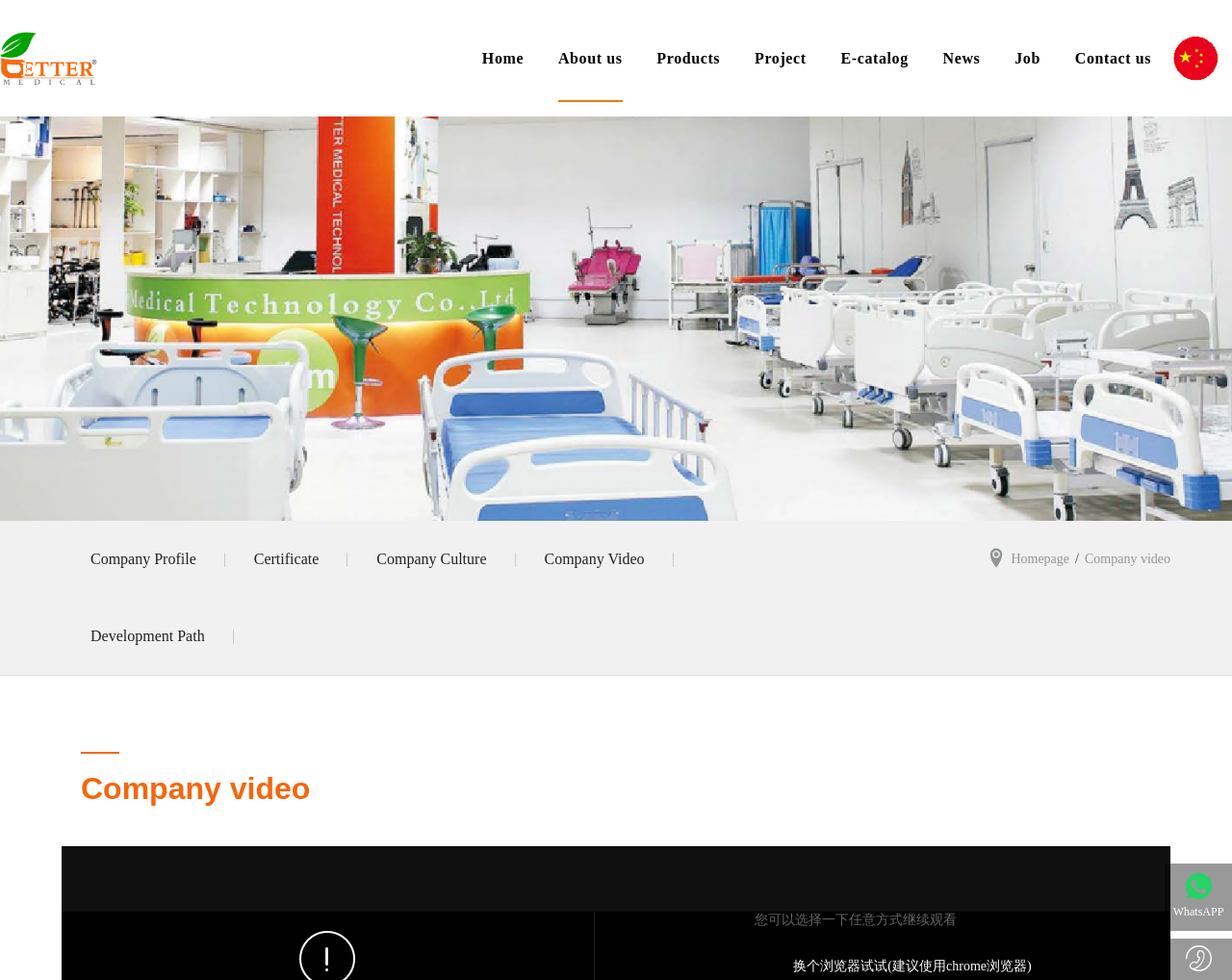Generate a comprehensive description of the webpage.

The webpage is about Foshan Better Medical Technology Co., Ltd, a modern technical company specializing in various medical ward areas. At the top, there is a heading with the company name, accompanied by two identical images of the company logo. 

Below the heading, there is a navigation menu with links to different sections of the website, including "Home", "About us", "Products", "Project", "E-catalog", "News", "Job", and "Contact us". Each link is positioned horizontally next to each other, with "Home" on the left and "Contact us" on the right.

Under the navigation menu, there are more links organized into categories. The first category includes "Company Profile", "Honor certificate", "Company culture", "Company video", and "Development path". The second category includes "Hospital furniture" and "Rehabilitation equipment". The third category includes "Sign Up", "Download", and "FAQ". The fourth category includes "Company News" and "Industry News".

On the right side of the page, there is a section with links to "Company Profile", "Certificate", "Company Culture", "Company Video", and "Development Path". Below this section, there is a link to the "Homepage" and a static text "/" next to it.

Further down the page, there is a heading "Company video" followed by a link to "WHATS WhatsApp" with two images, one of the WhatsApp logo and another empty image.

At the bottom right corner of the page, there is a link to "tel" with an image of a phone number.